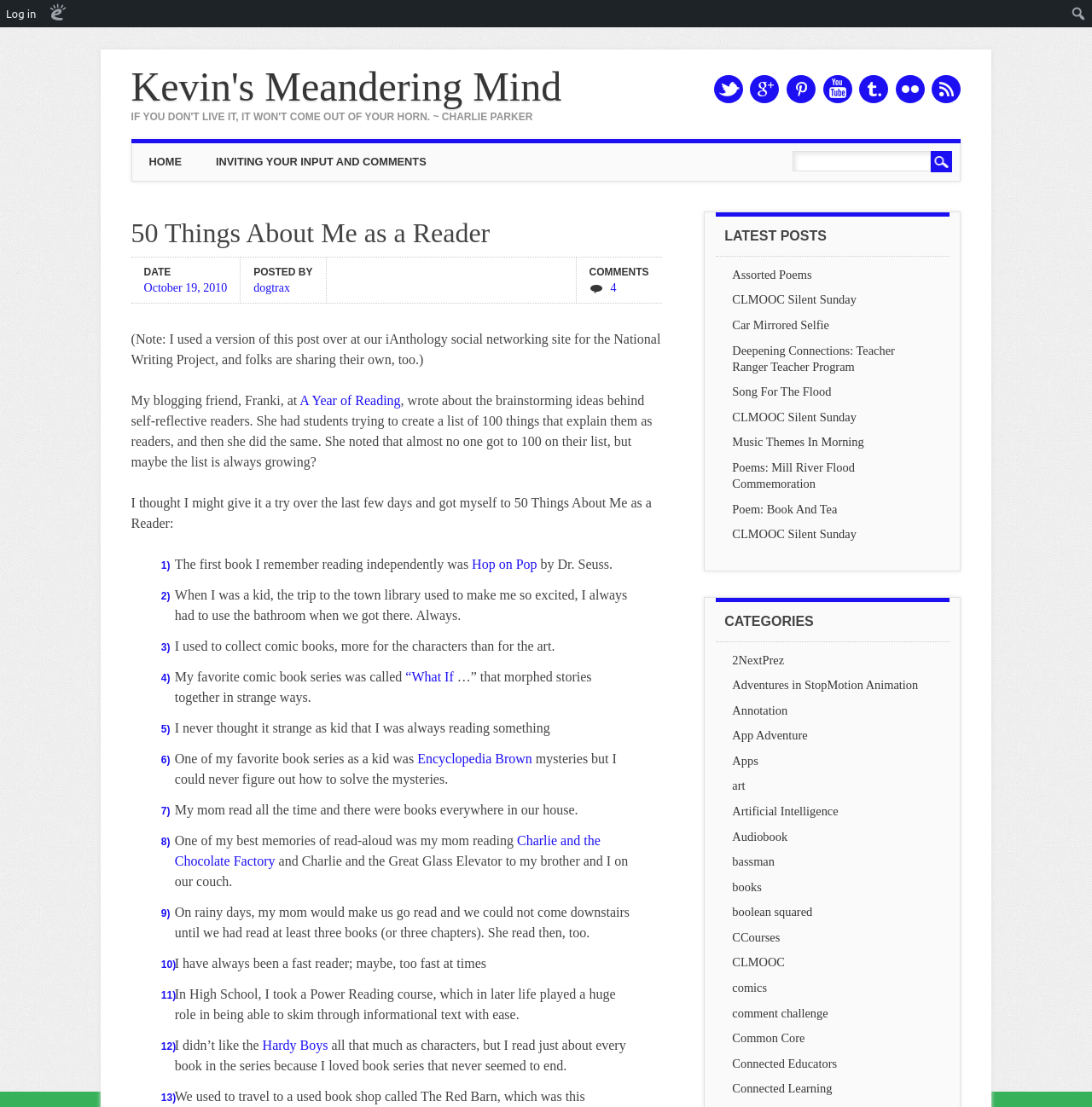Find the bounding box coordinates of the clickable region needed to perform the following instruction: "Read the latest post 'Assorted Poems'". The coordinates should be provided as four float numbers between 0 and 1, i.e., [left, top, right, bottom].

[0.671, 0.242, 0.743, 0.254]